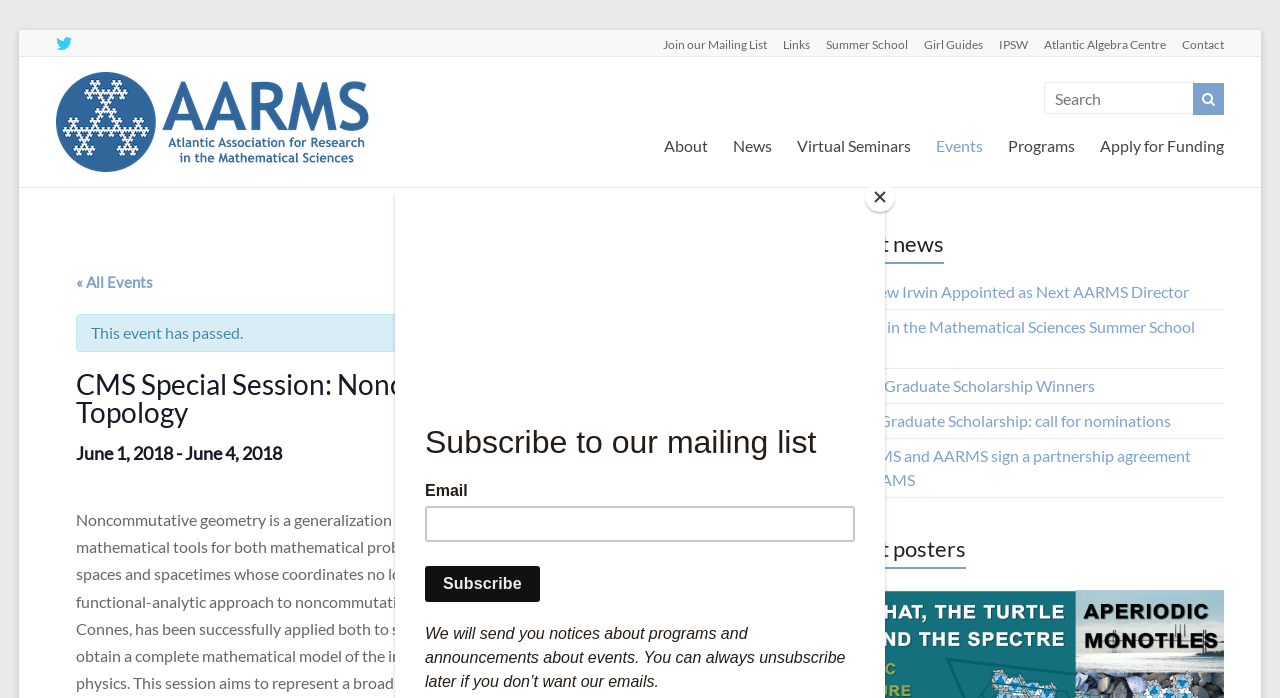Use a single word or phrase to answer this question: 
What is the text of the first news item?

Dr. Andrew Irwin Appointed as Next AARMS Director